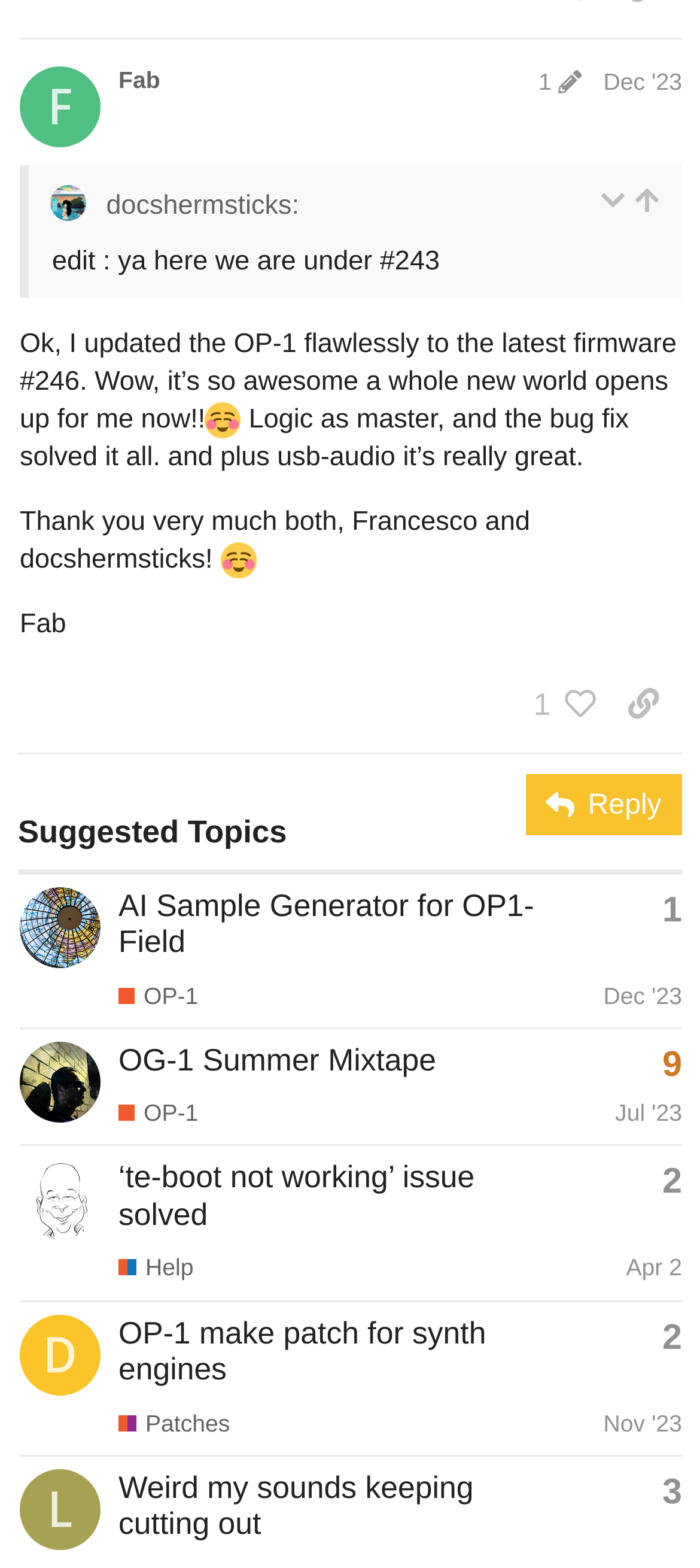Please provide the bounding box coordinates in the format (top-left x, top-left y, bottom-right x, bottom-right y). Remember, all values are floating point numbers between 0 and 1. What is the bounding box coordinate of the region described as: Reply

[0.751, 0.494, 0.974, 0.533]